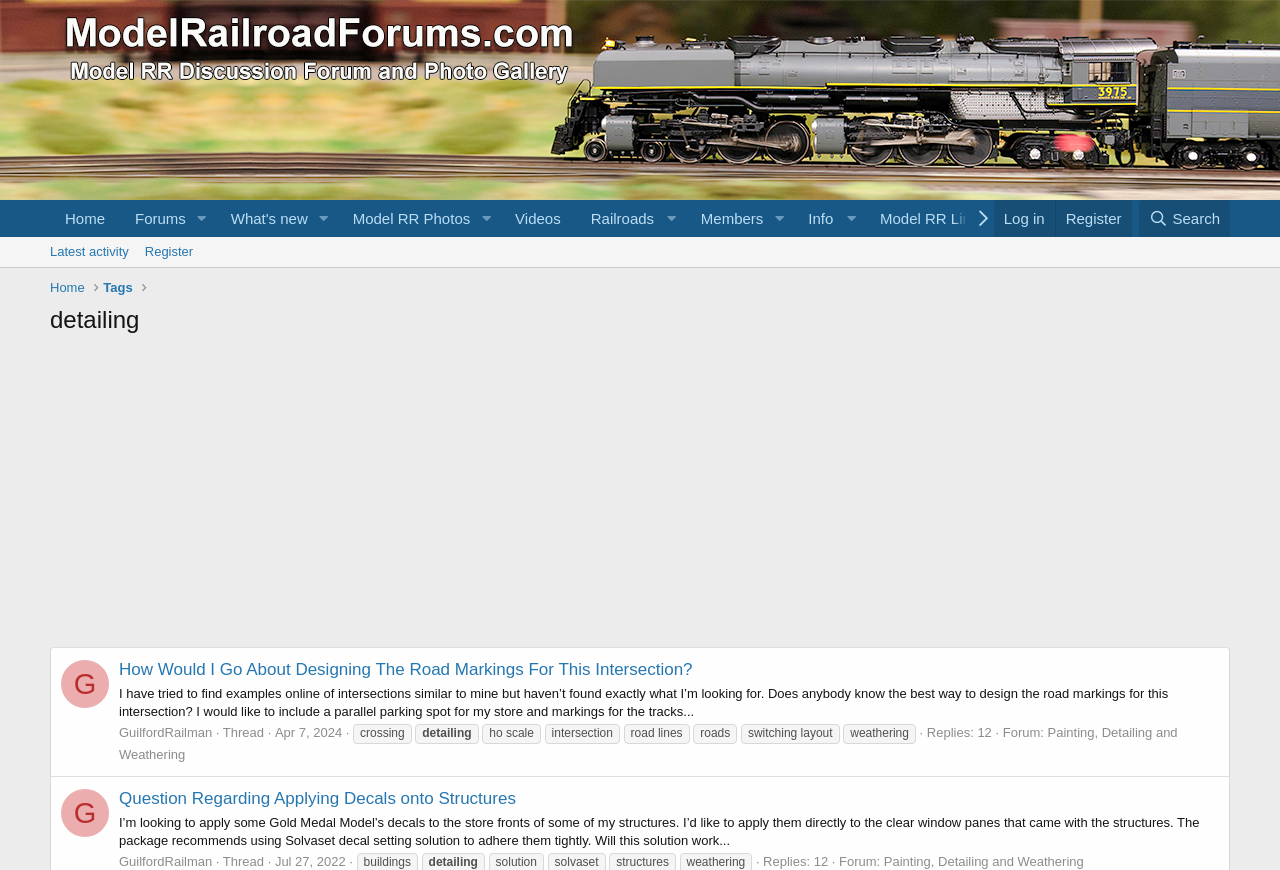Determine the bounding box coordinates for the region that must be clicked to execute the following instruction: "View the latest activity".

[0.033, 0.272, 0.107, 0.307]